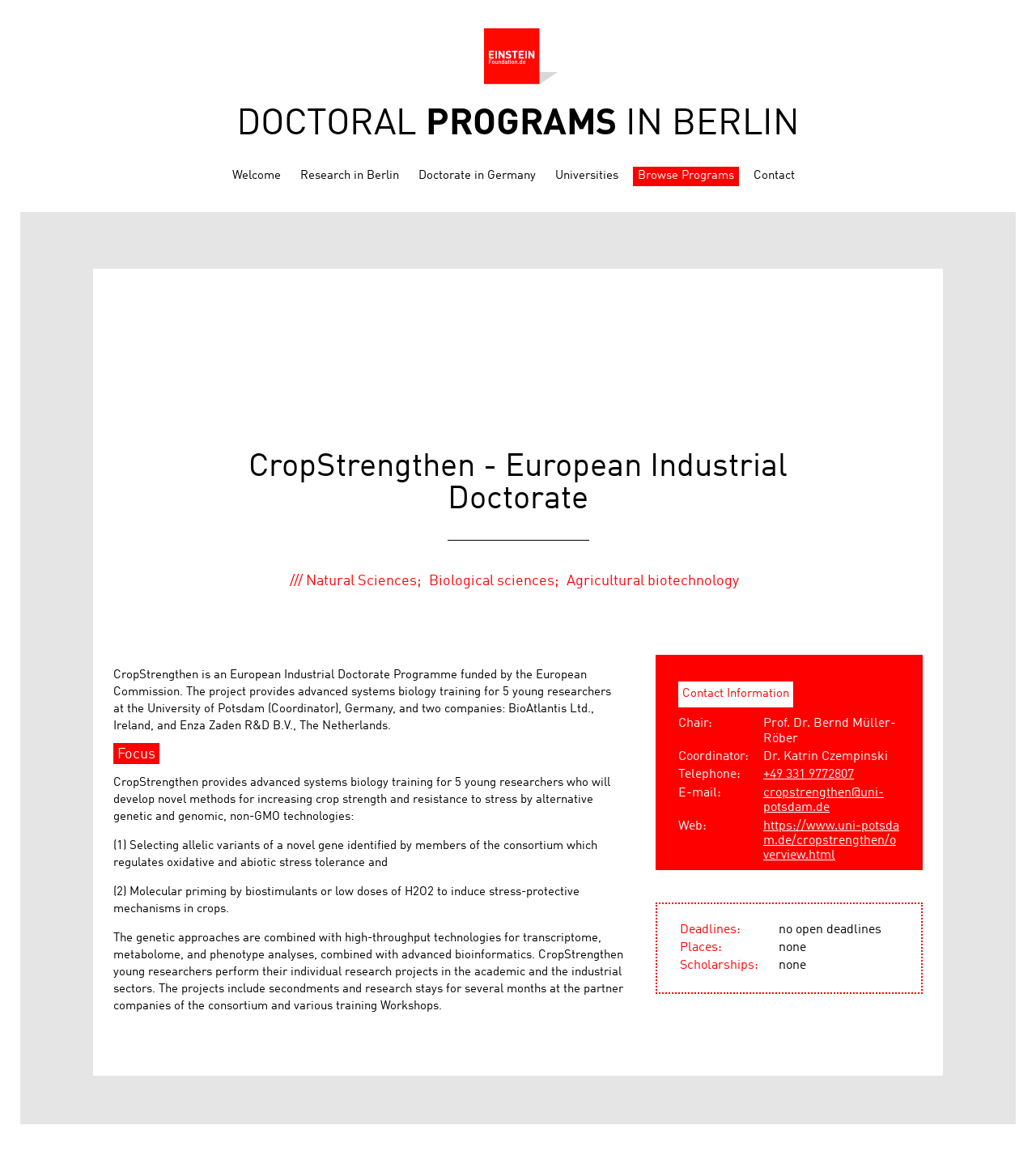Give the bounding box coordinates for this UI element: "Welcome". The coordinates should be four float numbers between 0 and 1, arranged as [left, top, right, bottom].

[0.219, 0.144, 0.275, 0.161]